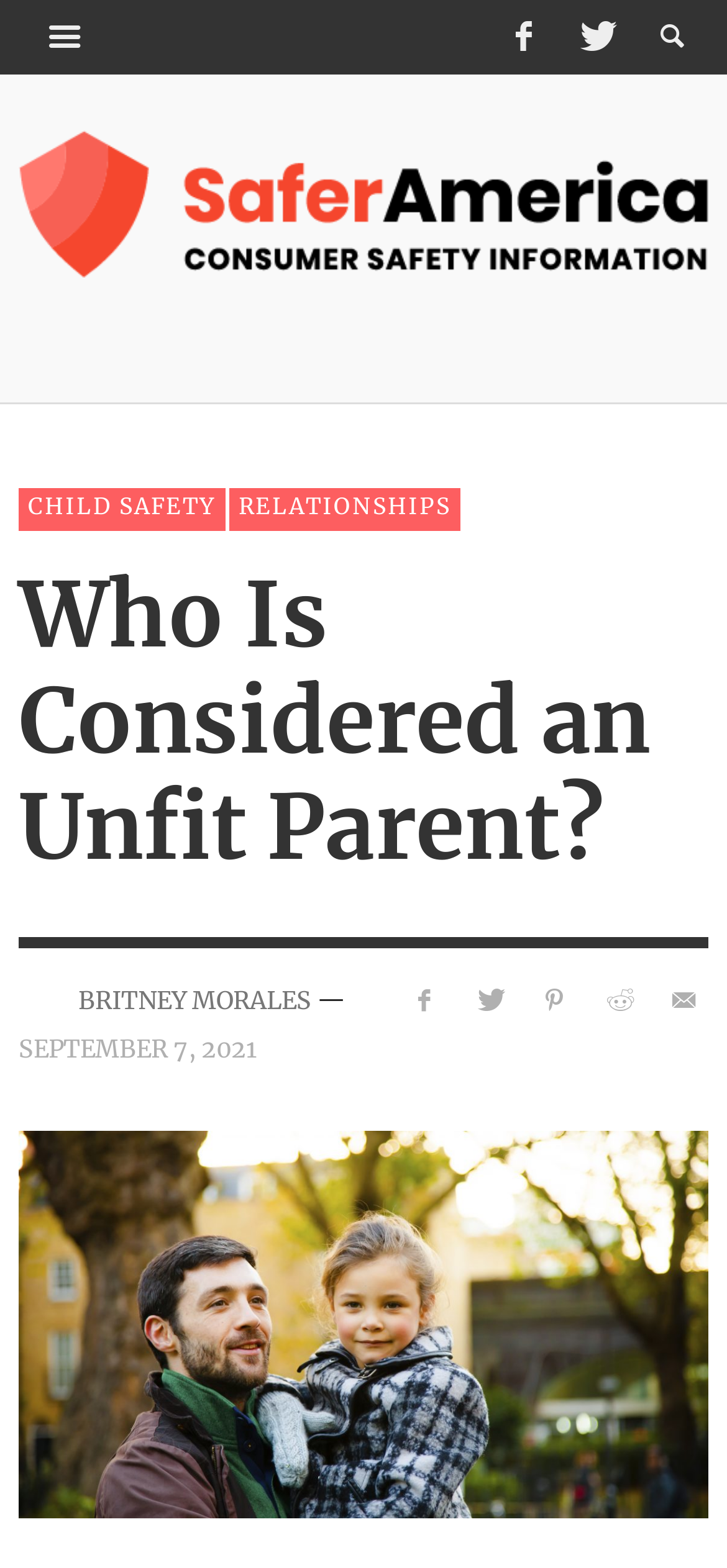Present a detailed account of what is displayed on the webpage.

The webpage appears to be an article or blog post discussing the topic of unfit parents and child safety. At the top of the page, there are five social media links, represented by icons, aligned horizontally across the top of the page. Below these icons, there is a header section with a logo image of "Safer America" and a navigation menu with links to "CHILD SAFETY" and "RELATIONSHIPS".

The main title of the article, "Who Is Considered an Unfit Parent?", is a prominent heading located below the navigation menu. A horizontal separator line follows the title, dividing the page into sections. 

Below the separator line, there are five more social media links, again represented by icons, aligned horizontally across the page. To the left of these icons, there is a byline section with the author's name, "BRITNEY MORALES", and the date of publication, "SEPTEMBER 7, 2021".

The main content of the article appears to be an image of a father and daughter, which takes up most of the lower half of the page. Above the image, there is a link with the text "Father and Daughter".